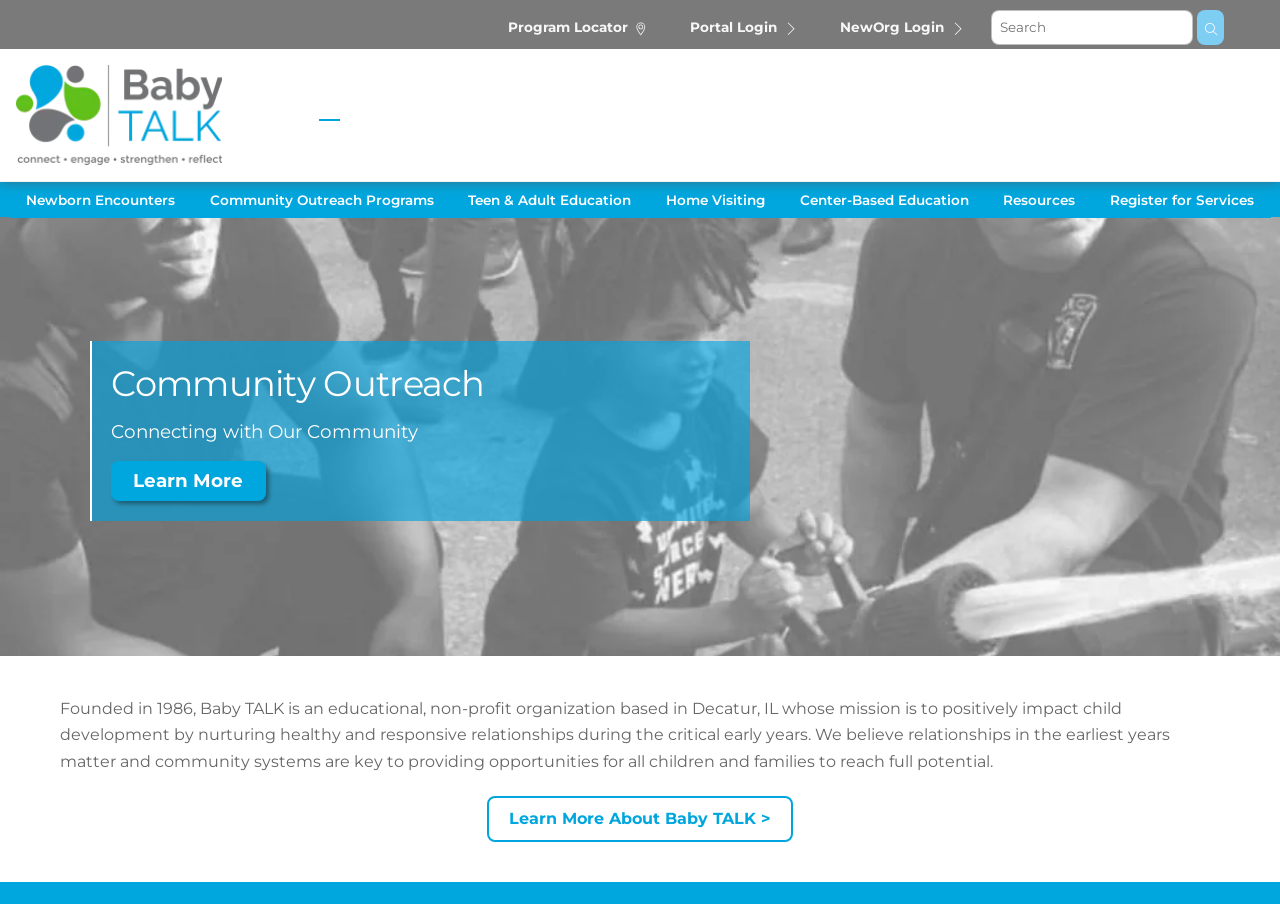Locate the bounding box for the described UI element: "Portal Login". Ensure the coordinates are four float numbers between 0 and 1, formatted as [left, top, right, bottom].

[0.526, 0.011, 0.636, 0.05]